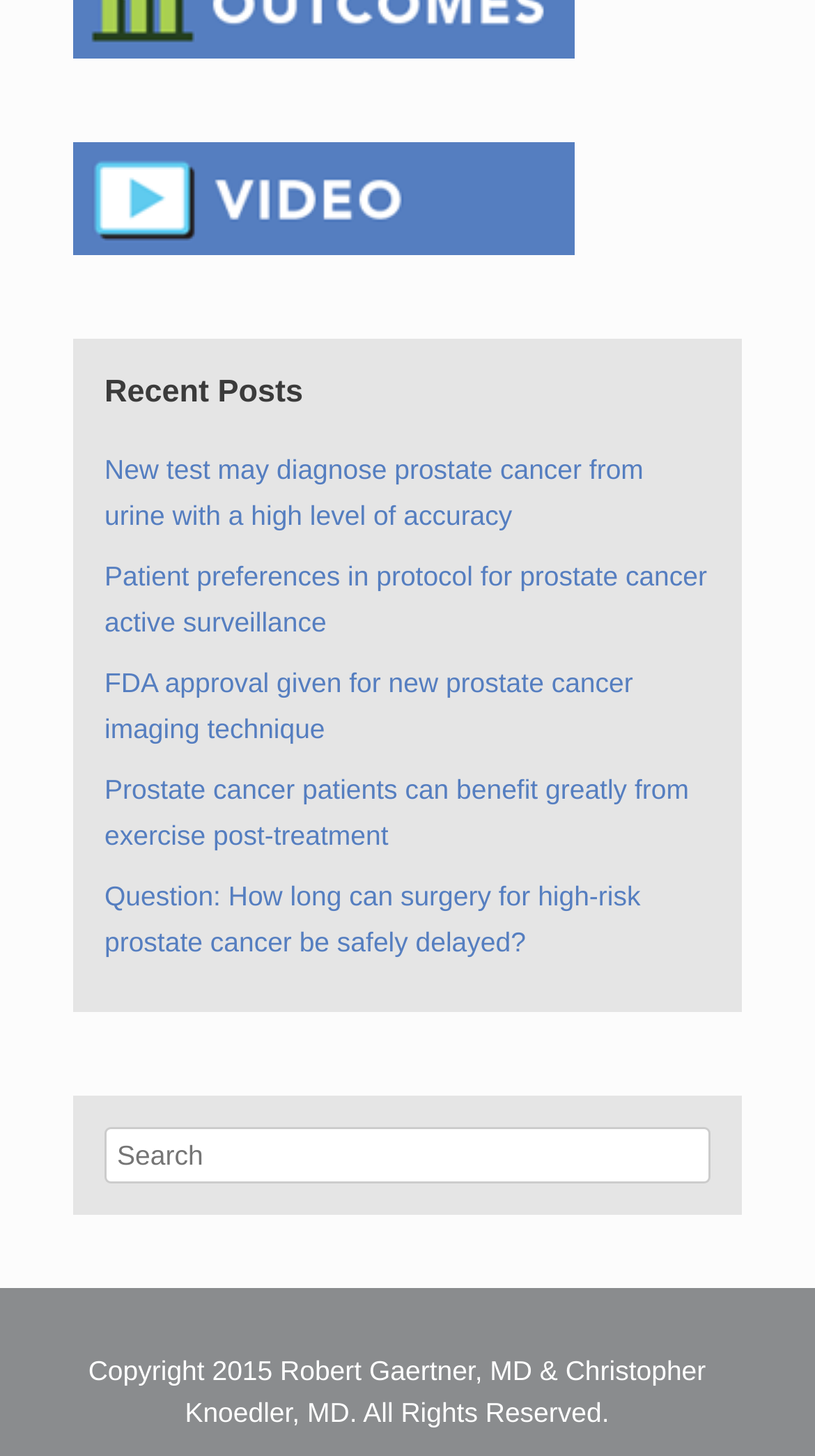Who owns the copyright of the webpage?
Observe the image and answer the question with a one-word or short phrase response.

Robert Gaertner, MD & Christopher Knoedler, MD